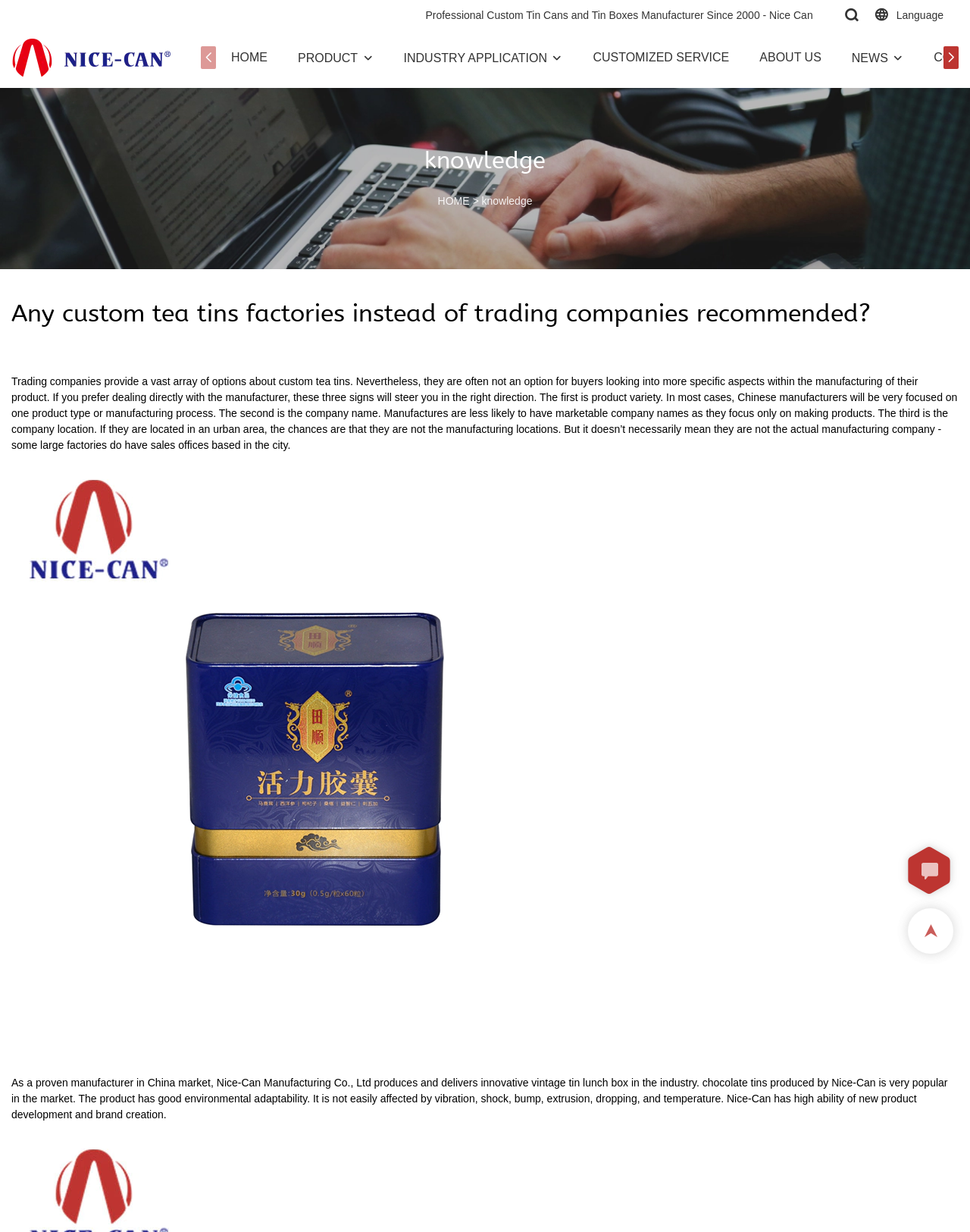Provide the bounding box coordinates for the UI element that is described by this text: "NEWS". The coordinates should be in the form of four float numbers between 0 and 1: [left, top, right, bottom].

[0.878, 0.039, 0.915, 0.055]